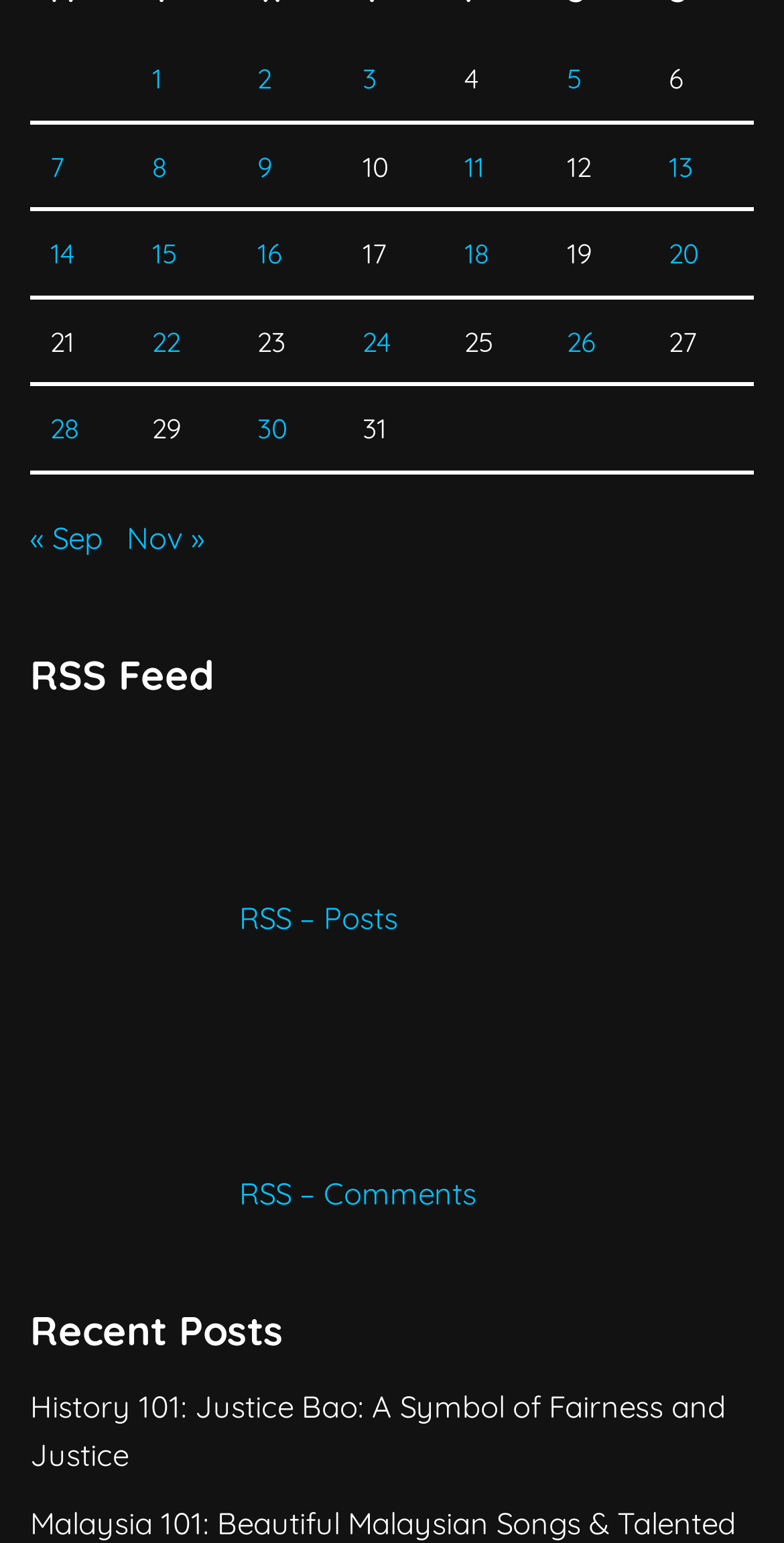Bounding box coordinates are given in the format (top-left x, top-left y, bottom-right x, bottom-right y). All values should be floating point numbers between 0 and 1. Provide the bounding box coordinate for the UI element described as: 22

[0.194, 0.21, 0.23, 0.232]